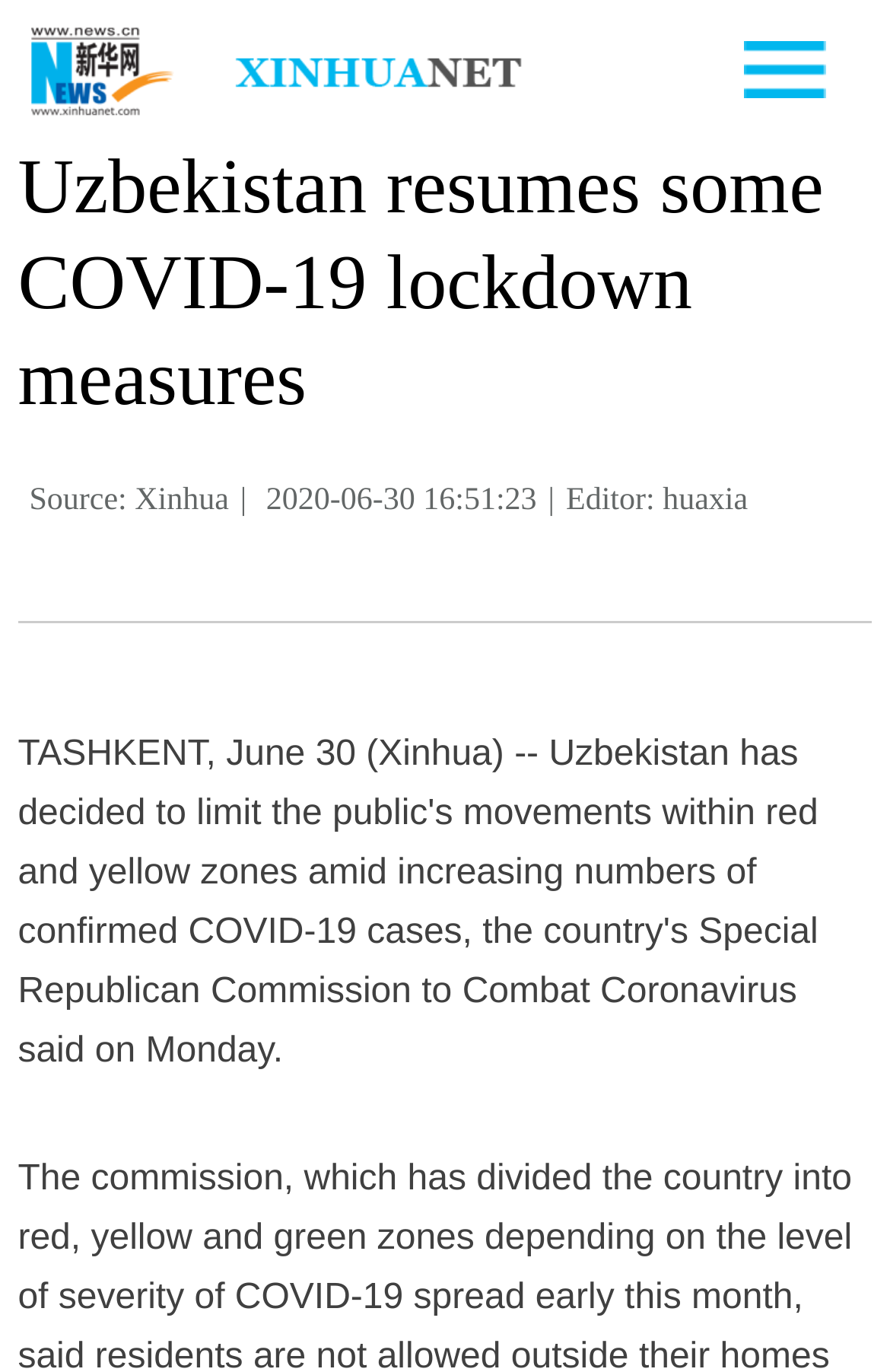Generate the text content of the main headline of the webpage.

Uzbekistan resumes some COVID-19 lockdown measures